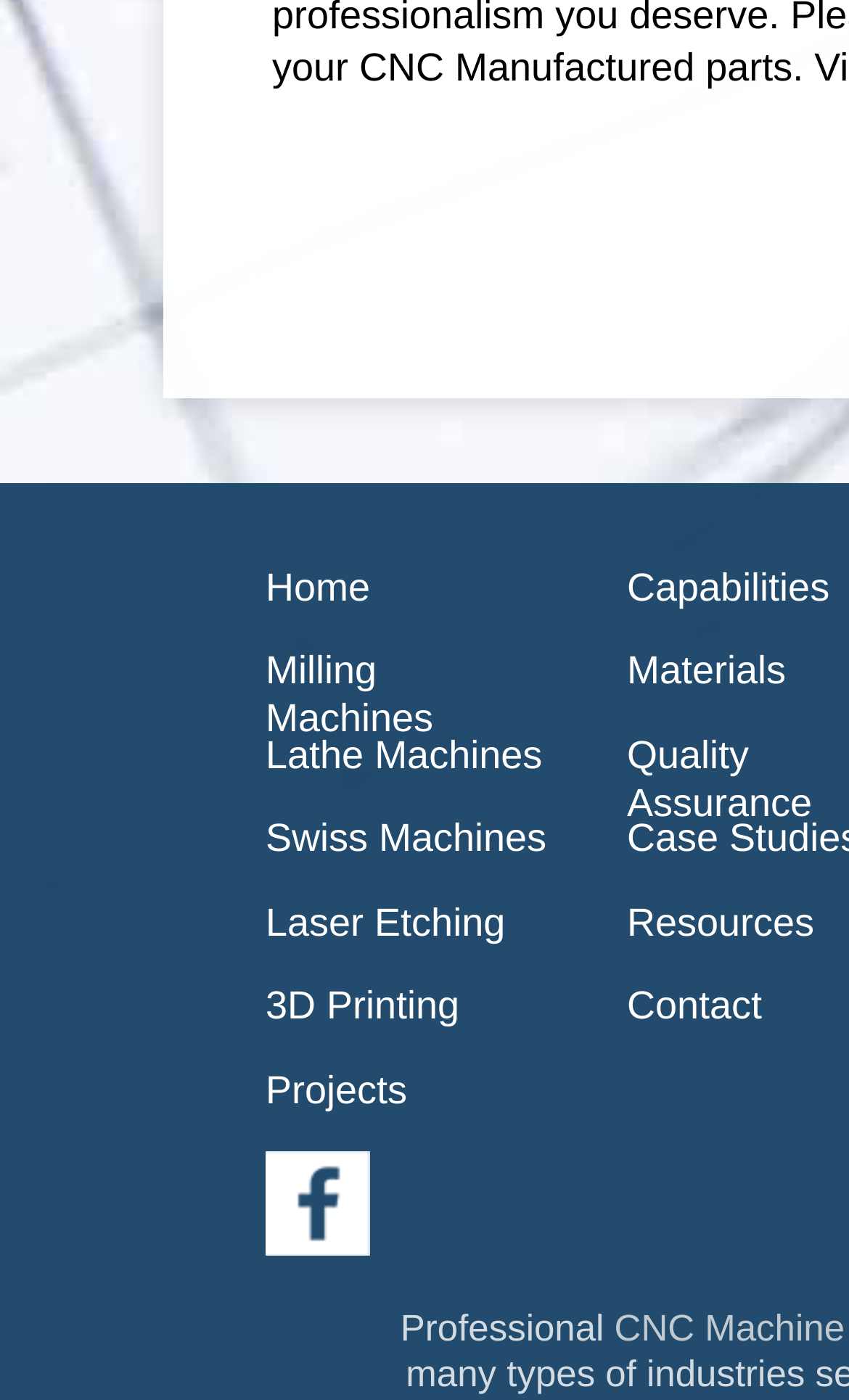Please find and report the bounding box coordinates of the element to click in order to perform the following action: "learn about Laser Etching". The coordinates should be expressed as four float numbers between 0 and 1, in the format [left, top, right, bottom].

[0.313, 0.644, 0.654, 0.677]